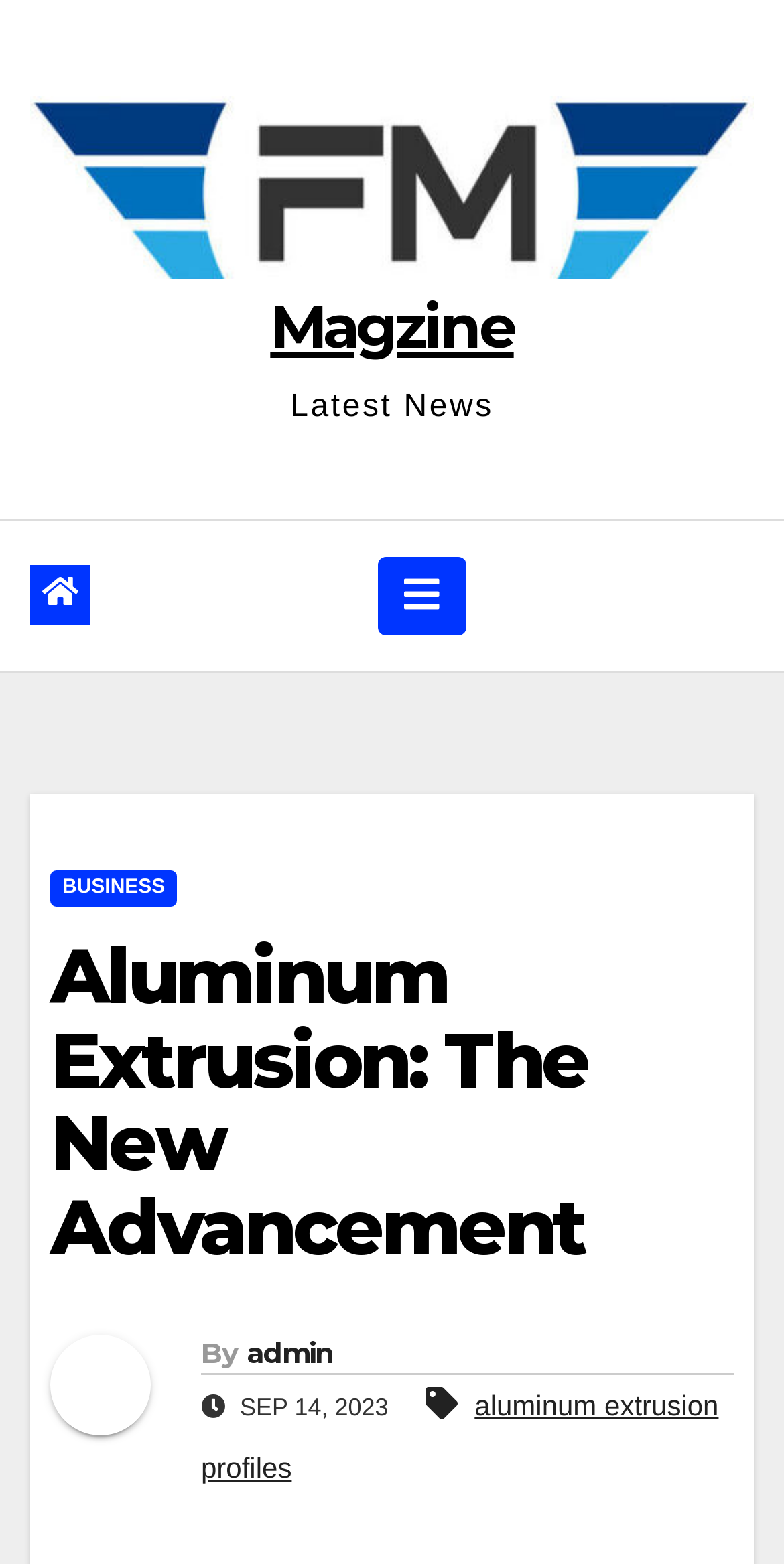Please determine the heading text of this webpage.

Aluminum Extrusion: The New Advancement